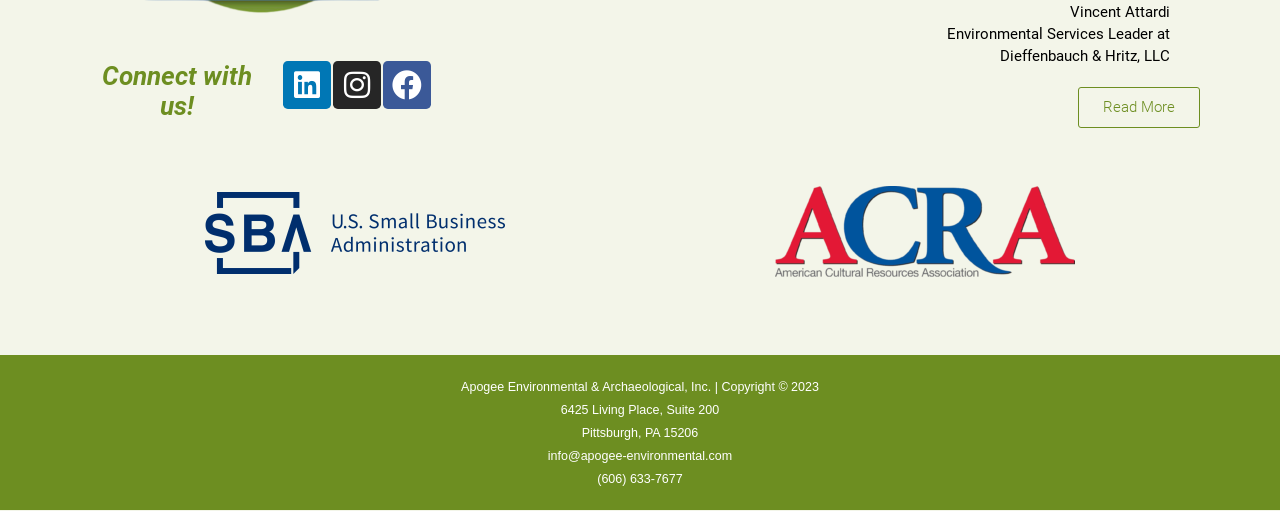What is the company name?
Refer to the screenshot and answer in one word or phrase.

Apogee Environmental & Archaeological, Inc.